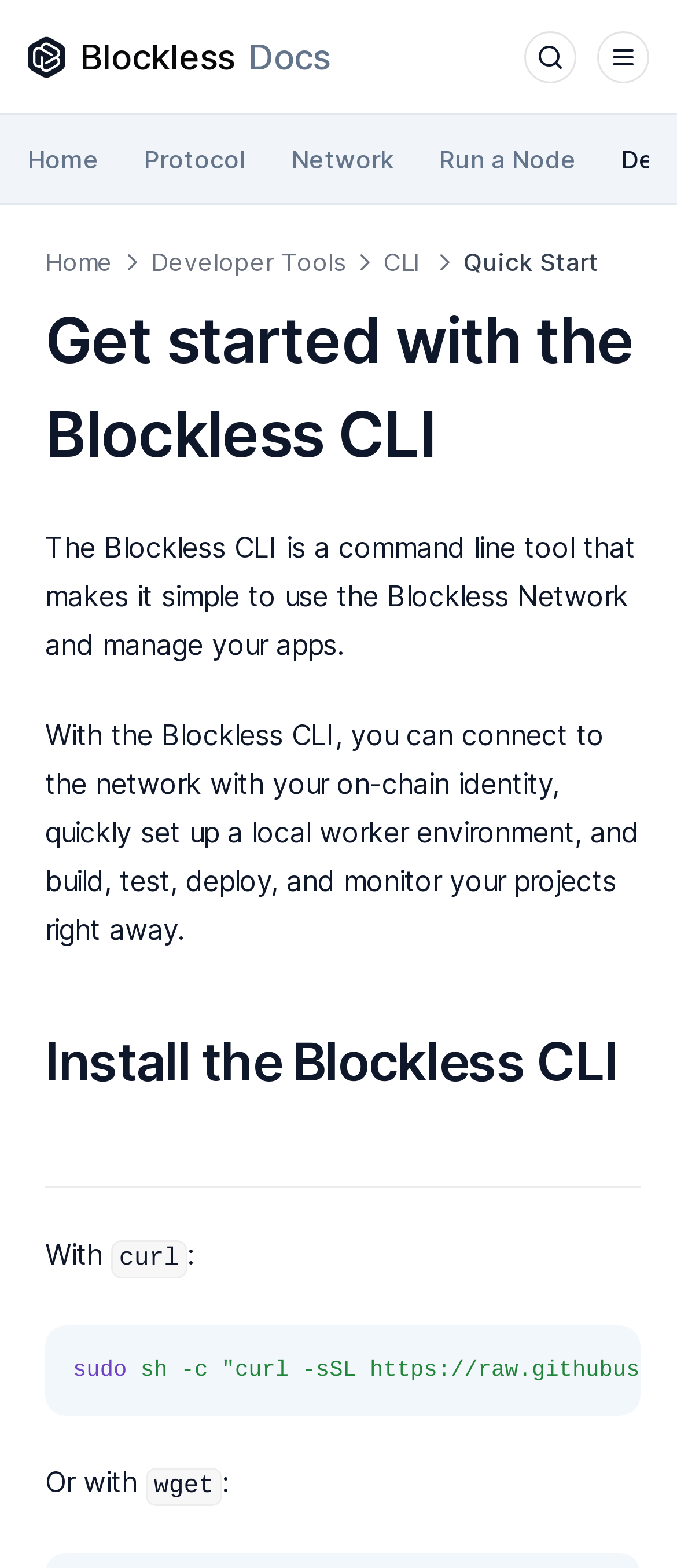Articulate a complete and detailed caption of the webpage elements.

The webpage is a documentation page for the Blockless CLI, with a focus on getting started with the tool. At the top, there is a header section with a Blockless logo on the left, followed by links to "Blockless" and "Docs". On the right side of the header, there is a search box labeled "Documentation". 

Below the header, there is a navigation menu with links to "Home", "Protocol", "Network", and "Run a Node". The "Run a Node" link has several icons to the right of it. 

The main content of the page is divided into sections. The first section has a heading "Get started with the Blockless CLI" and provides an introduction to the Blockless CLI, describing it as a command-line tool for using the Blockless Network and managing apps. 

The next section has a heading "Install the Blockless CLI" and provides instructions on how to install the CLI using curl or wget commands. The code blocks have buttons to toggle word wrap and copy the code. 

Throughout the page, there are several images and icons, including a Blockless logo, navigation icons, and icons next to the "Run a Node" link.